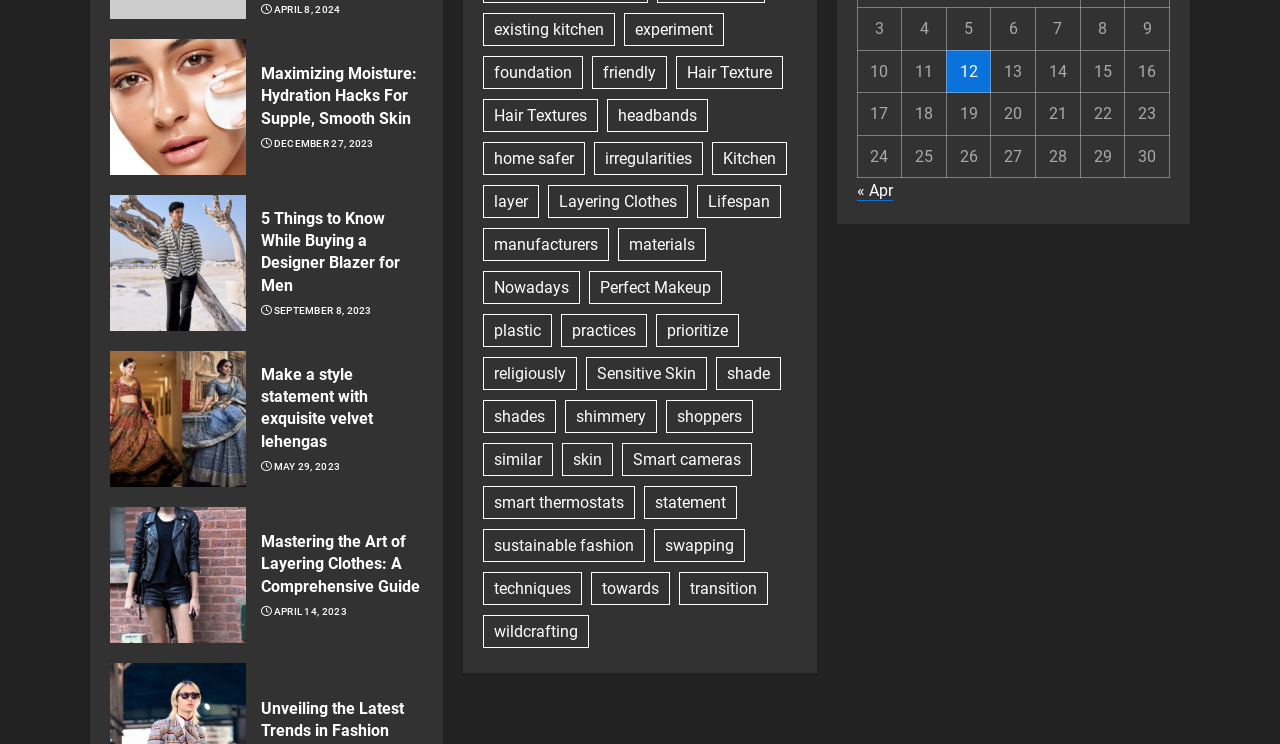Determine the bounding box coordinates of the region I should click to achieve the following instruction: "Click on BLOG". Ensure the bounding box coordinates are four float numbers between 0 and 1, i.e., [left, top, right, bottom].

None